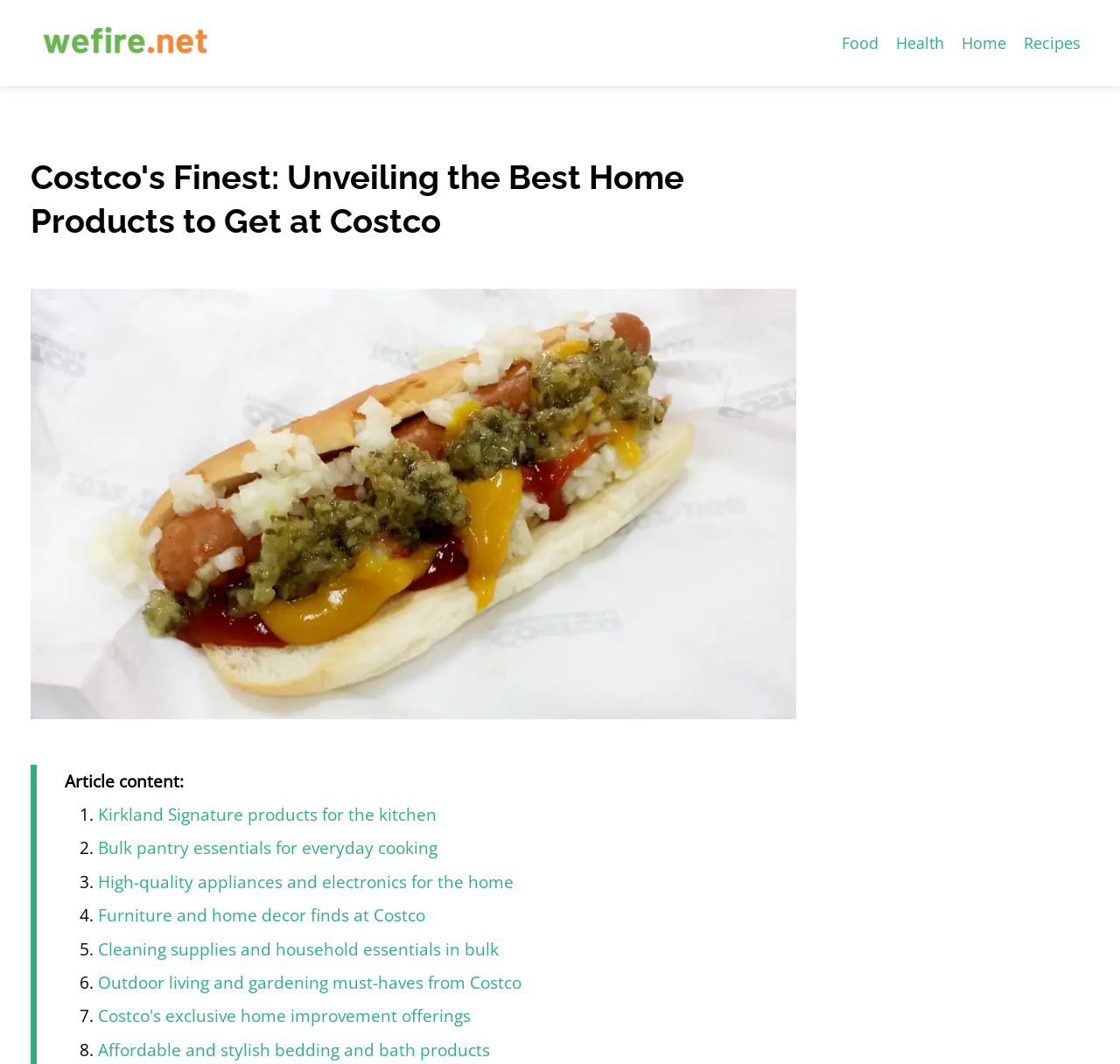Please locate the bounding box coordinates of the element that should be clicked to complete the given instruction: "Check the 'Affordable and stylish bedding and bath products' link".

[0.088, 0.975, 0.438, 0.997]